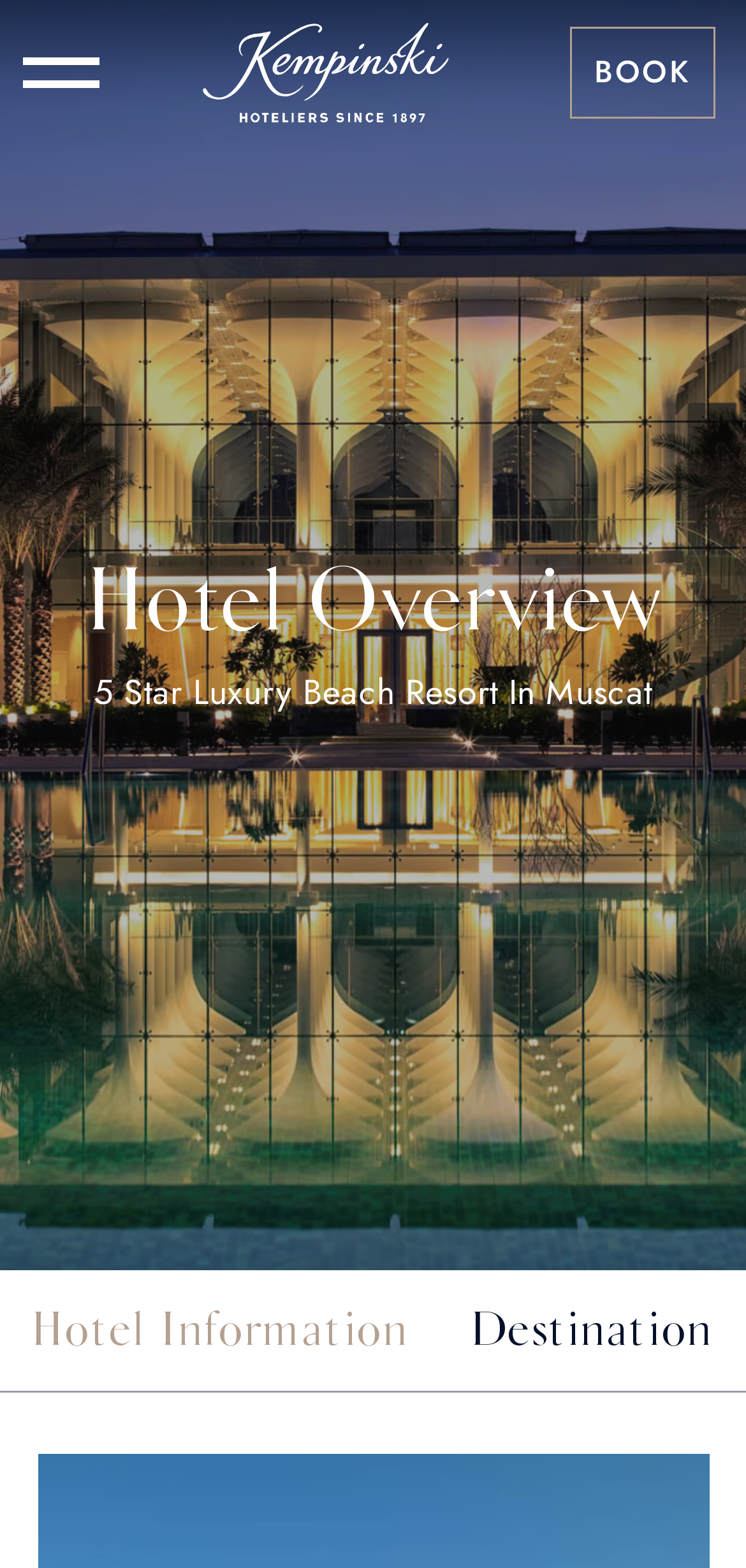Please examine the image and provide a detailed answer to the question: What is the purpose of the 'BOOK' button?

The 'BOOK' button is likely to be used for booking a room at the Kempinski Hotel Muscat, as it is a common practice on hotel websites to have a booking button.